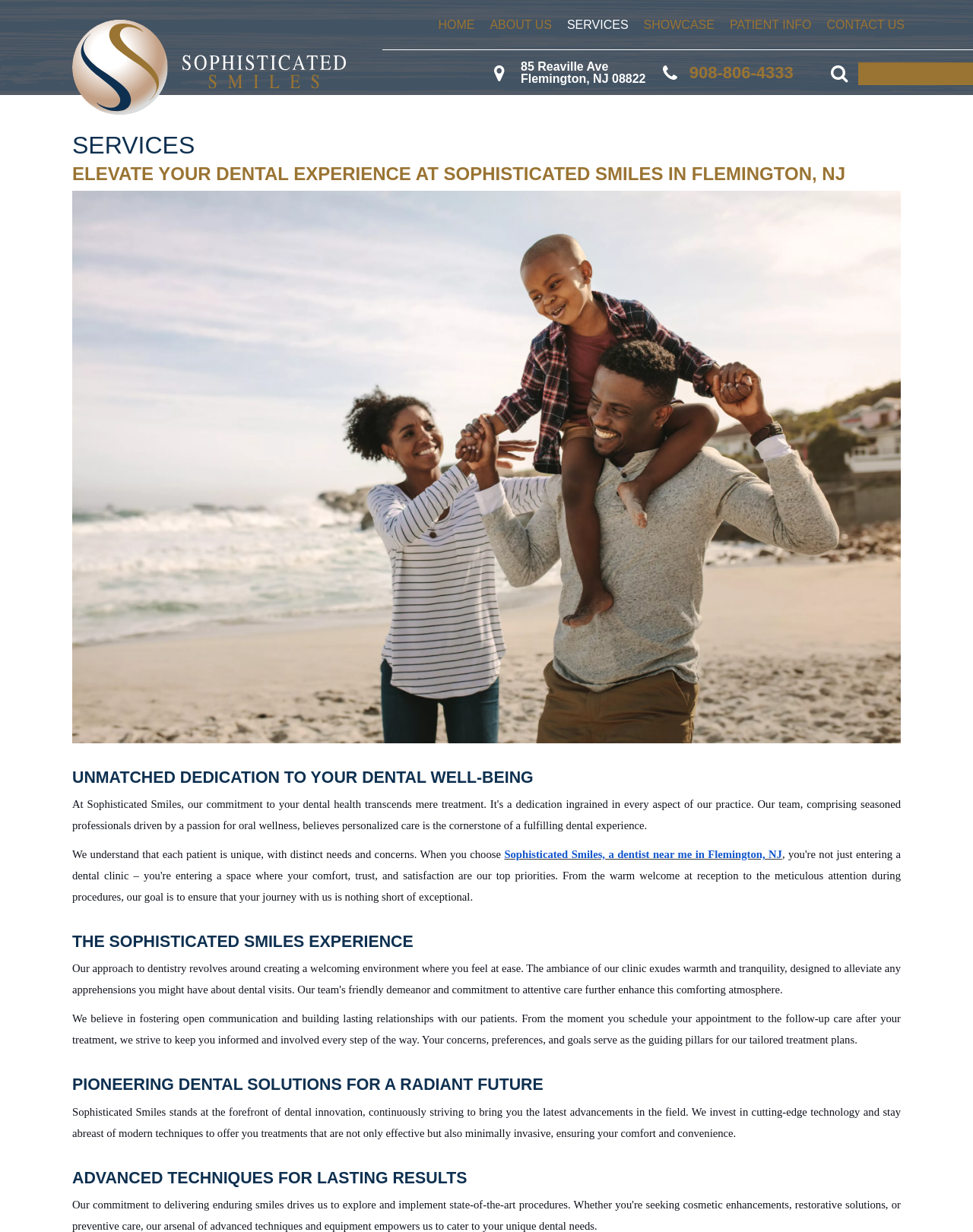Specify the bounding box coordinates of the element's area that should be clicked to execute the given instruction: "Get directions to 85 Reaville Ave Flemington, NJ 08822". The coordinates should be four float numbers between 0 and 1, i.e., [left, top, right, bottom].

[0.535, 0.049, 0.664, 0.069]